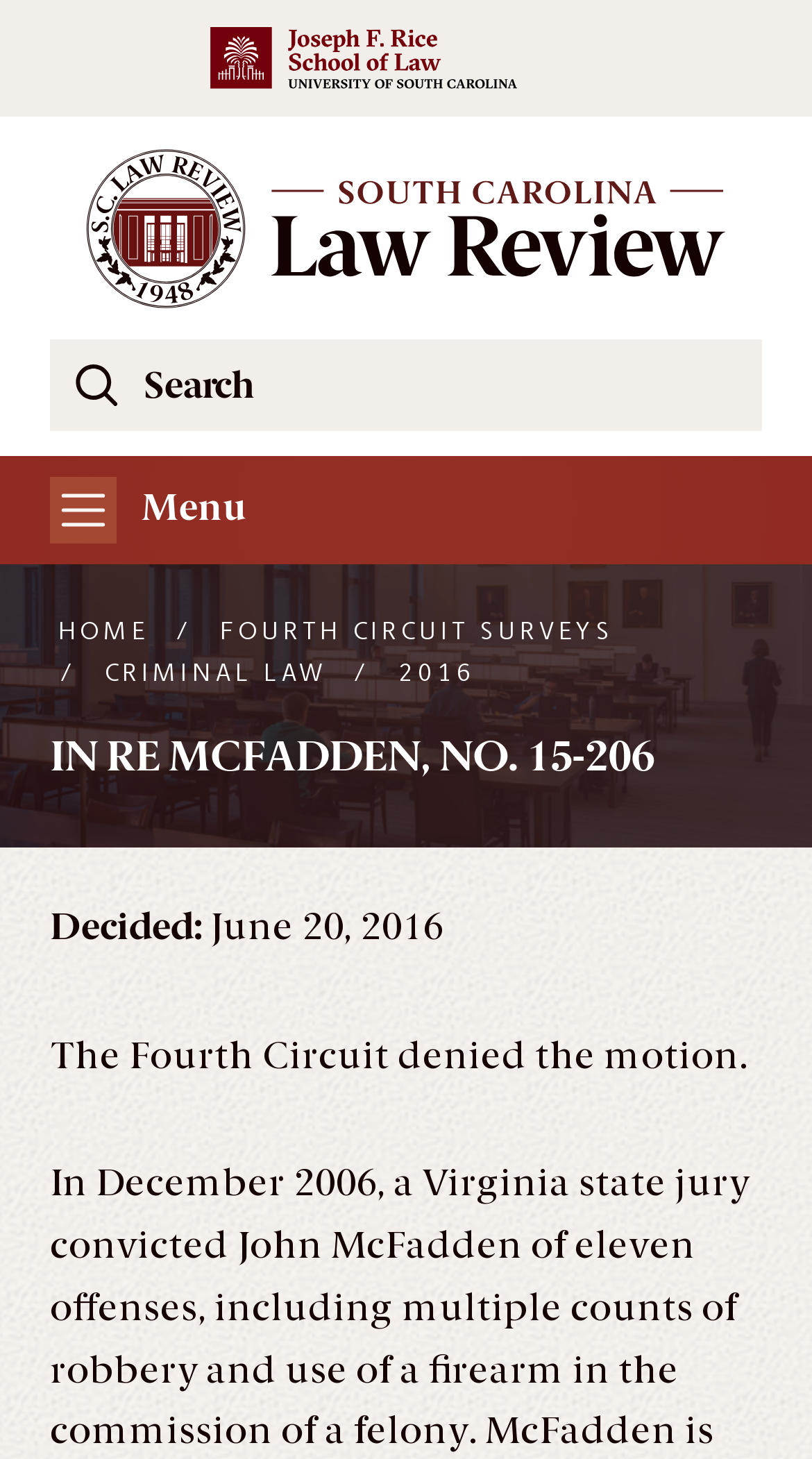Please specify the bounding box coordinates in the format (top-left x, top-left y, bottom-right x, bottom-right y), with values ranging from 0 to 1. Identify the bounding box for the UI component described as follows: 2016

[0.48, 0.449, 0.597, 0.477]